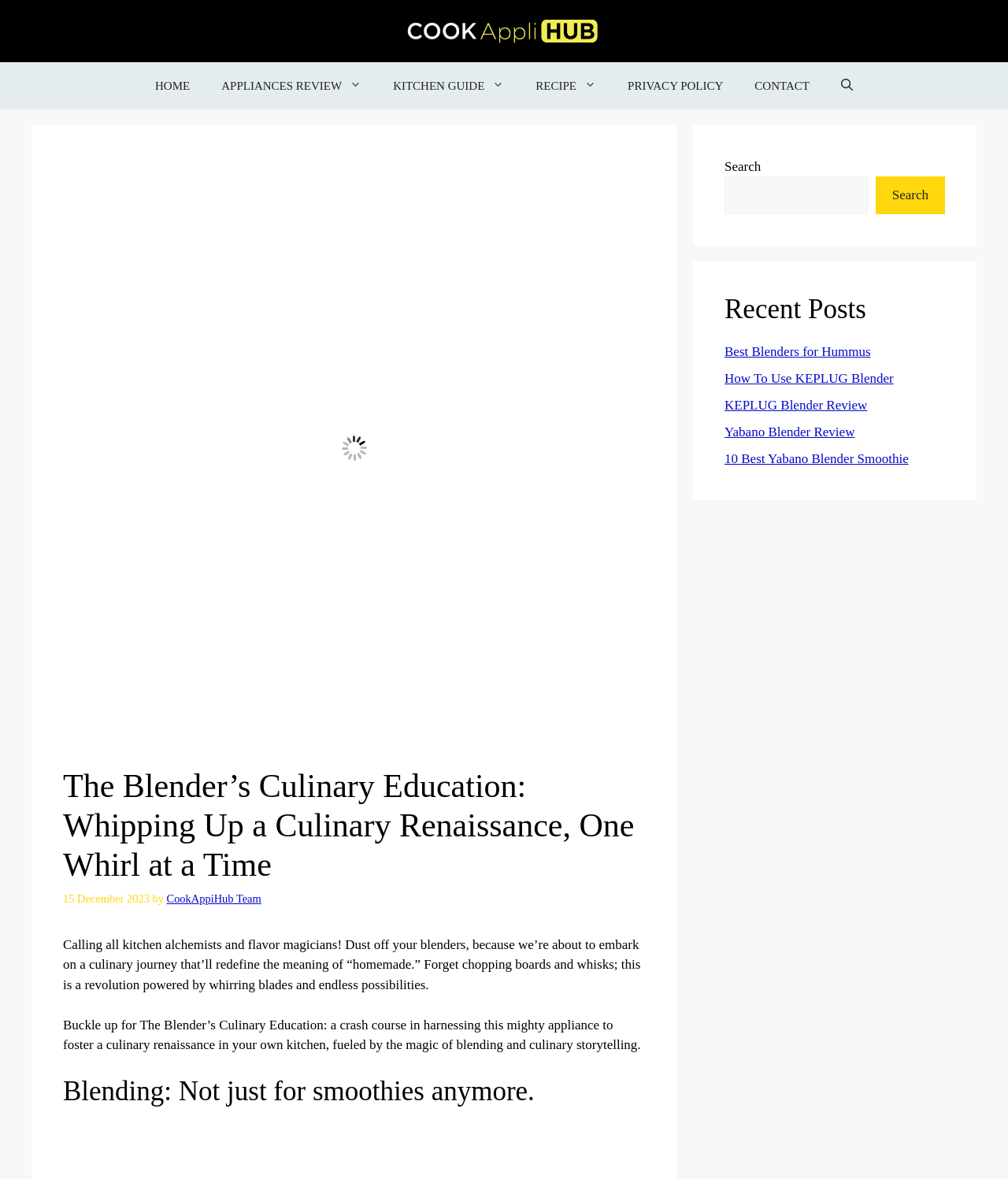What is the name of the website?
Please provide an in-depth and detailed response to the question.

I determined the answer by looking at the banner element at the top of the webpage, which contains the link 'CookAppliHub' and an image with the same name.